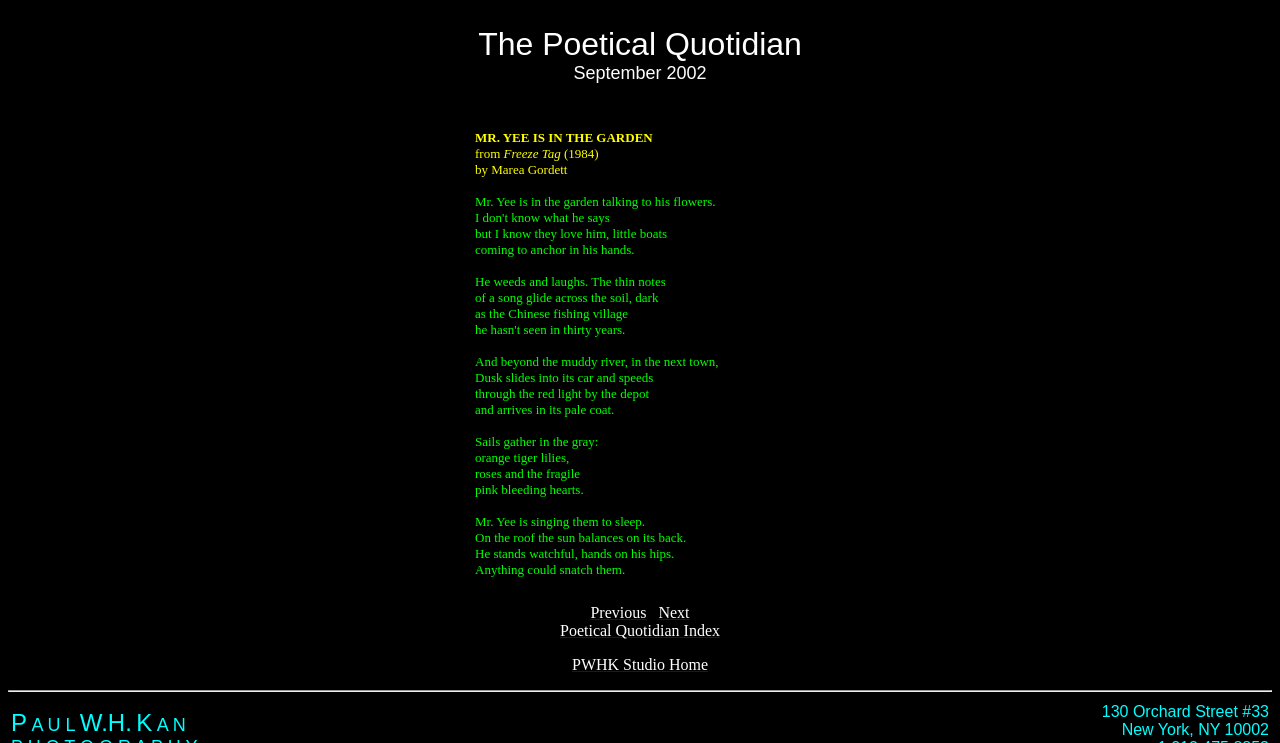What is the position of the sun? Please answer the question using a single word or phrase based on the image.

on its back